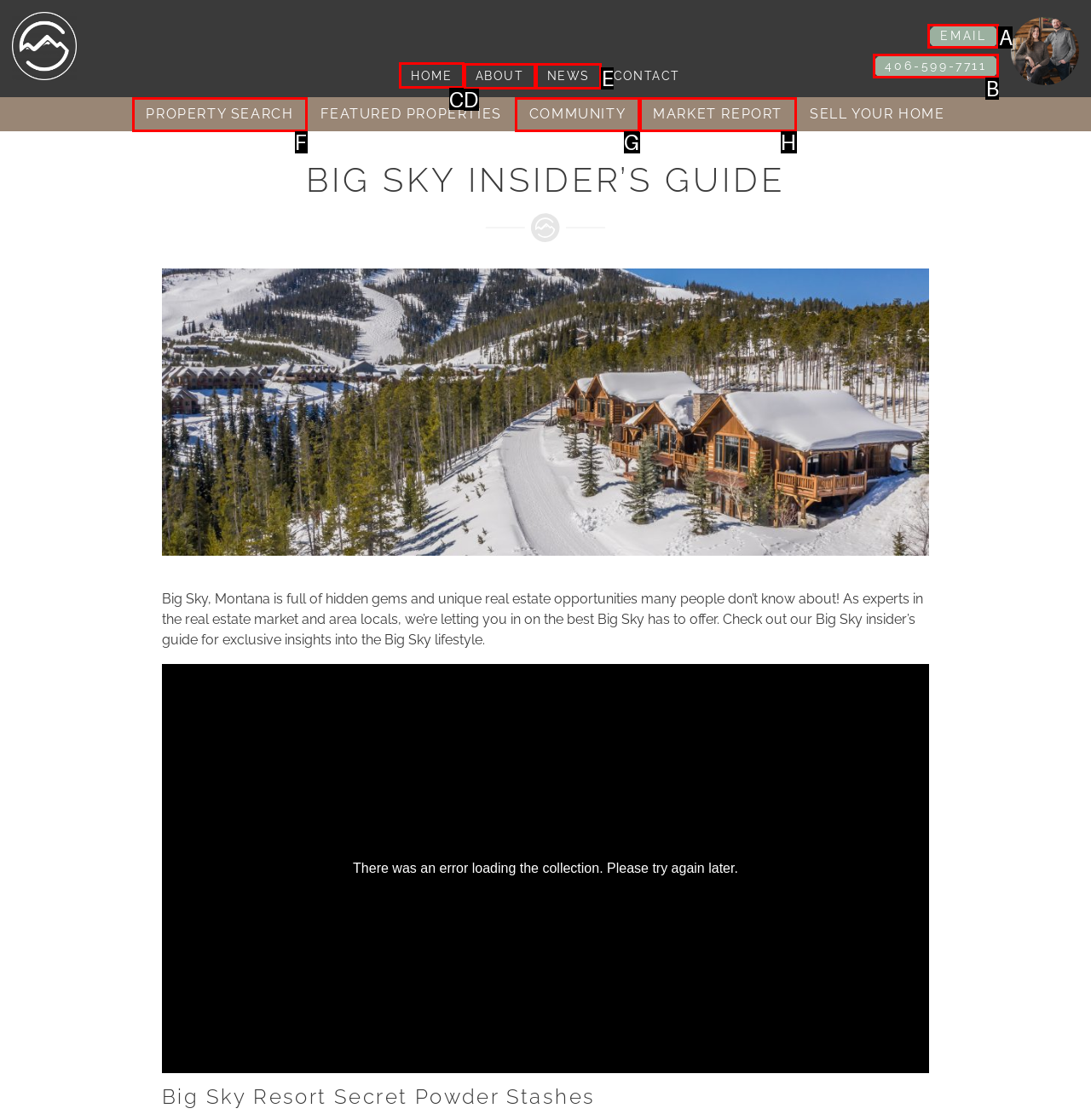Choose the letter of the element that should be clicked to complete the task: go to home page
Answer with the letter from the possible choices.

C